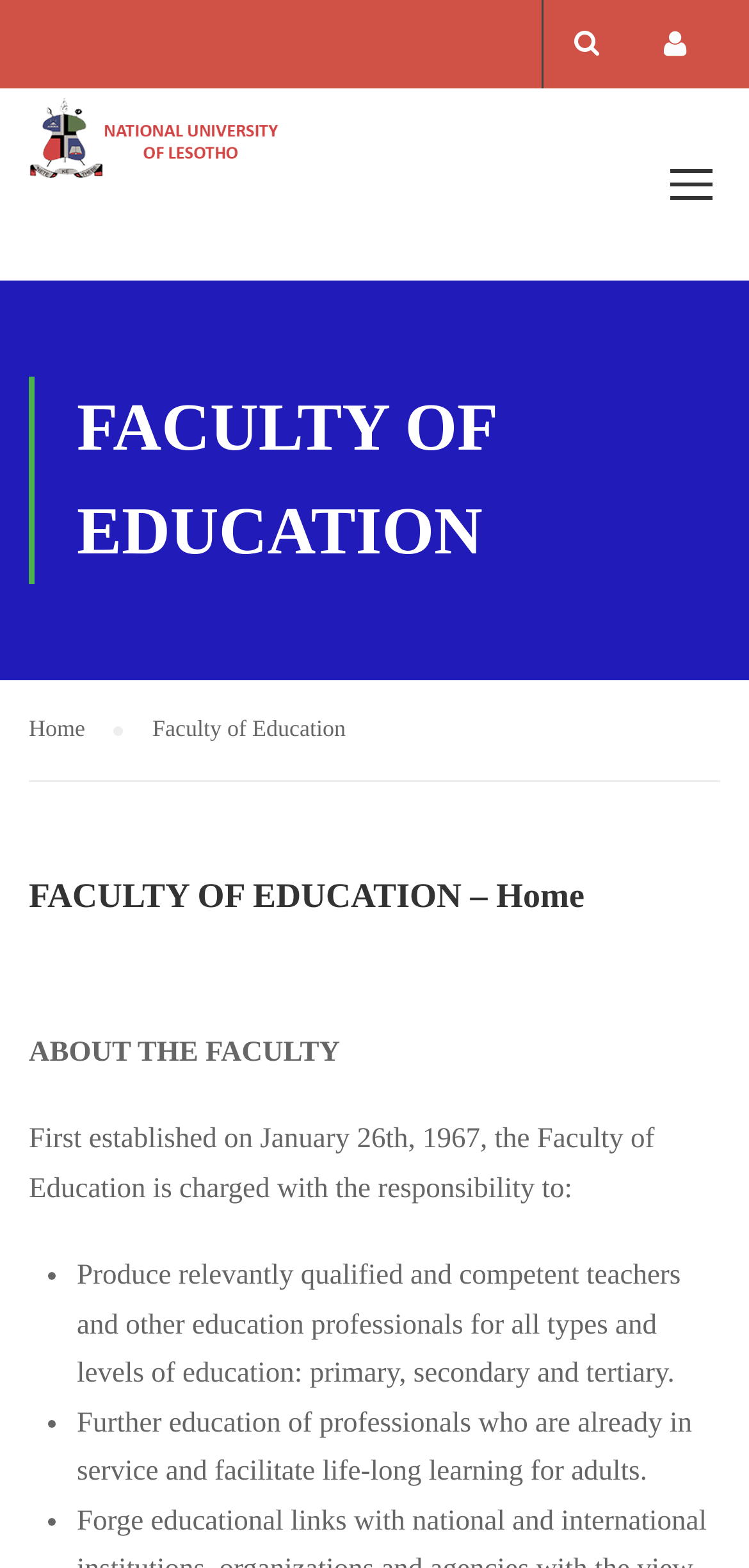What is the purpose of the search box?
Give a one-word or short-phrase answer derived from the screenshot.

To search